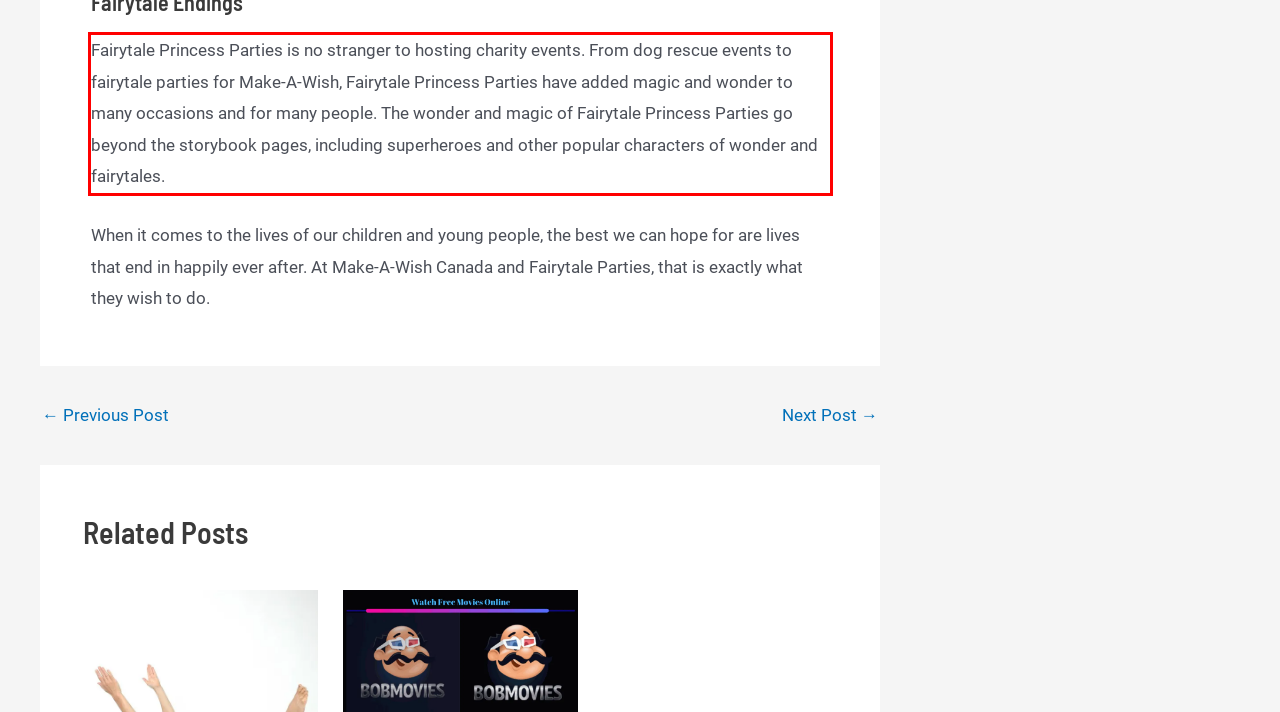Please identify the text within the red rectangular bounding box in the provided webpage screenshot.

Fairytale Princess Parties is no stranger to hosting charity events. From dog rescue events to fairytale parties for Make-A-Wish, Fairytale Princess Parties have added magic and wonder to many occasions and for many people. The wonder and magic of Fairytale Princess Parties go beyond the storybook pages, including superheroes and other popular characters of wonder and fairytales.